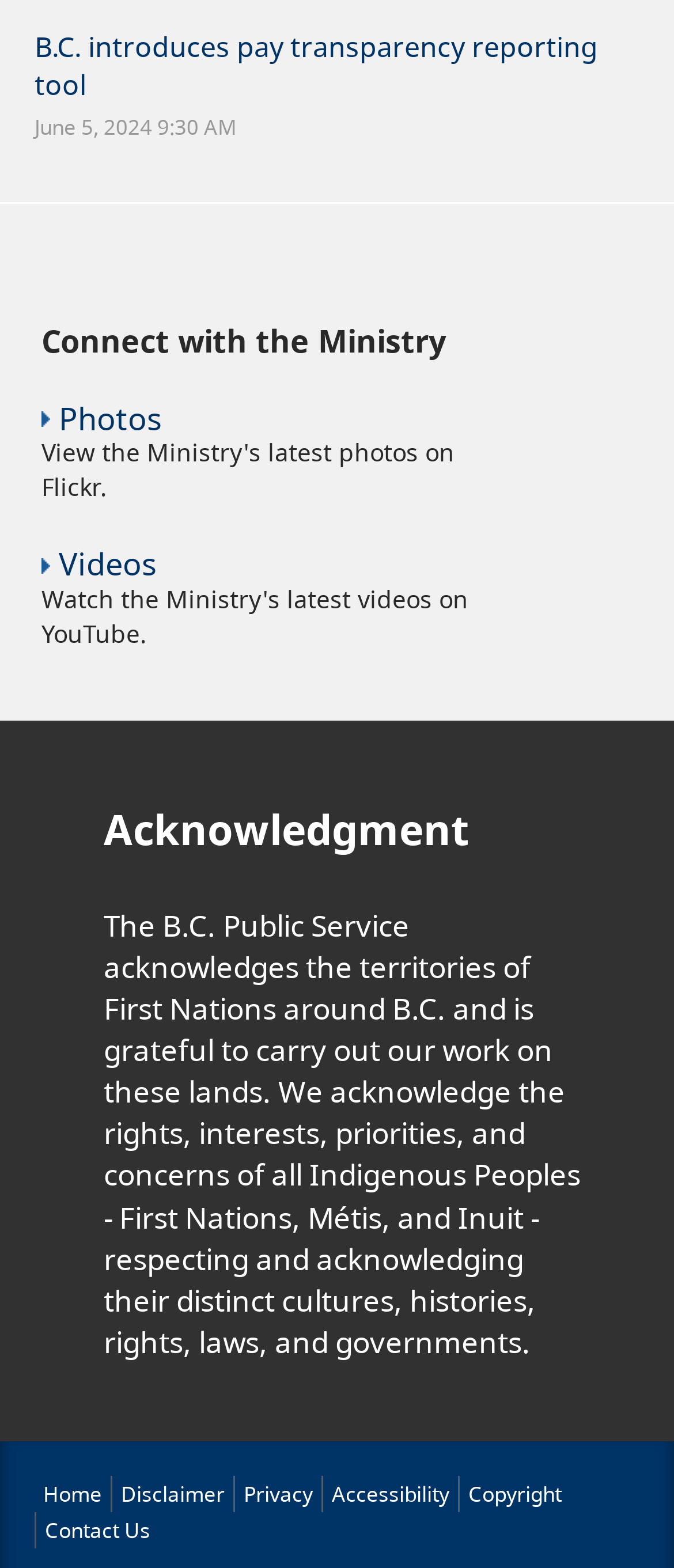Locate the bounding box of the UI element described by: "Contact Us" in the given webpage screenshot.

[0.067, 0.967, 0.223, 0.986]